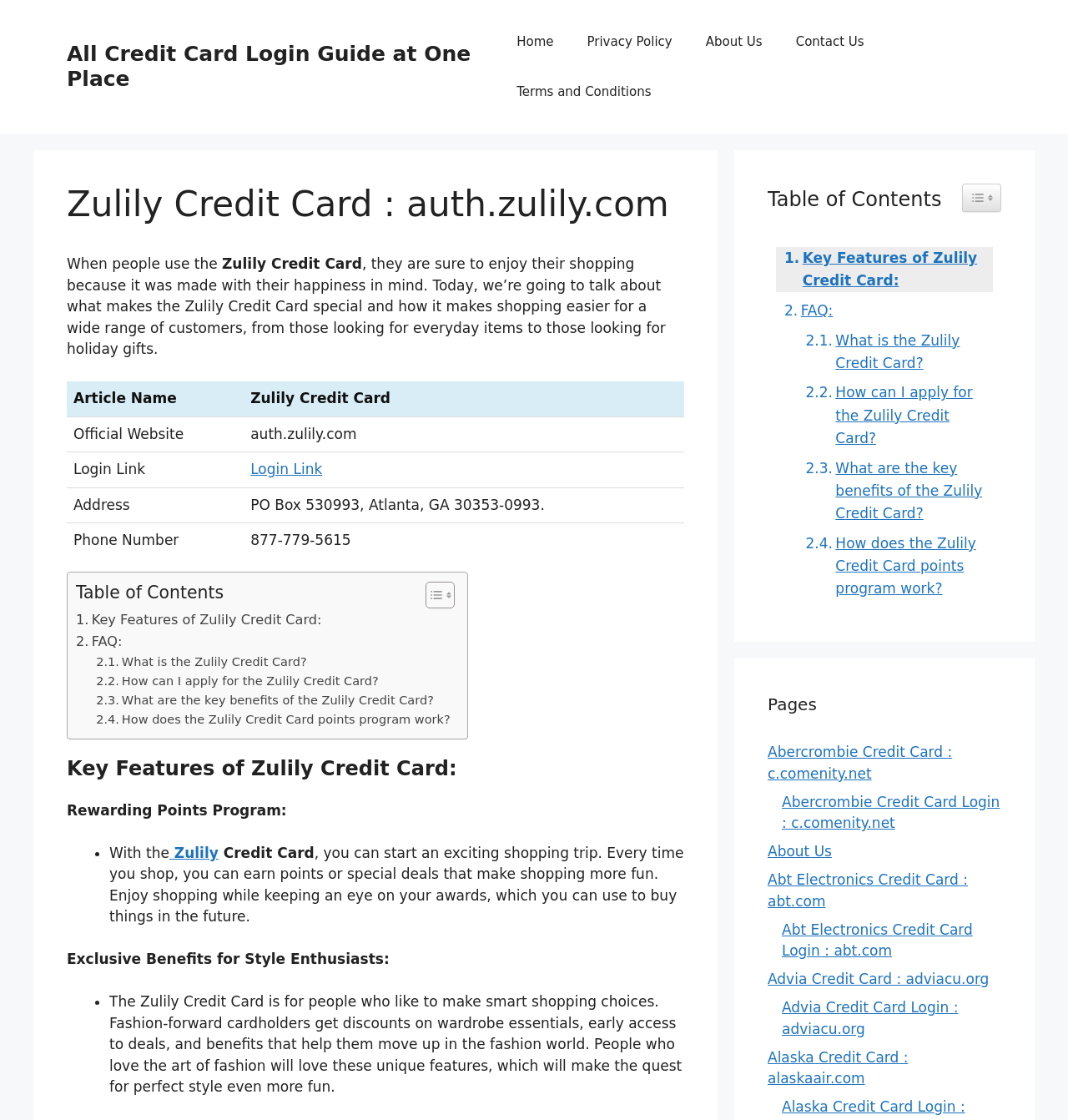Specify the bounding box coordinates of the area to click in order to execute this command: 'Go to the 'About Us' page'. The coordinates should consist of four float numbers ranging from 0 to 1, and should be formatted as [left, top, right, bottom].

[0.719, 0.753, 0.779, 0.768]